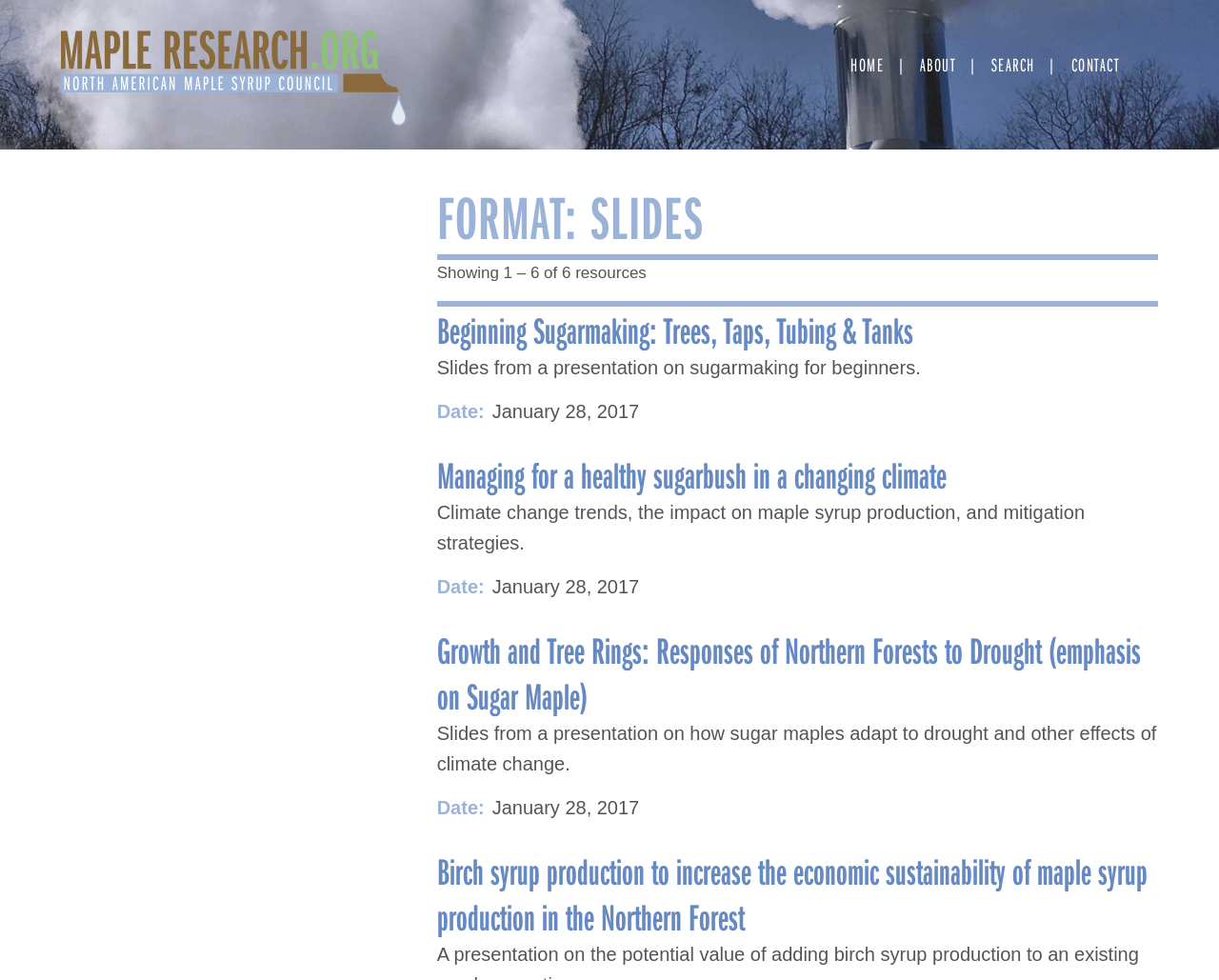Respond with a single word or phrase for the following question: 
What is the topic of the first resource?

Sugarmaking